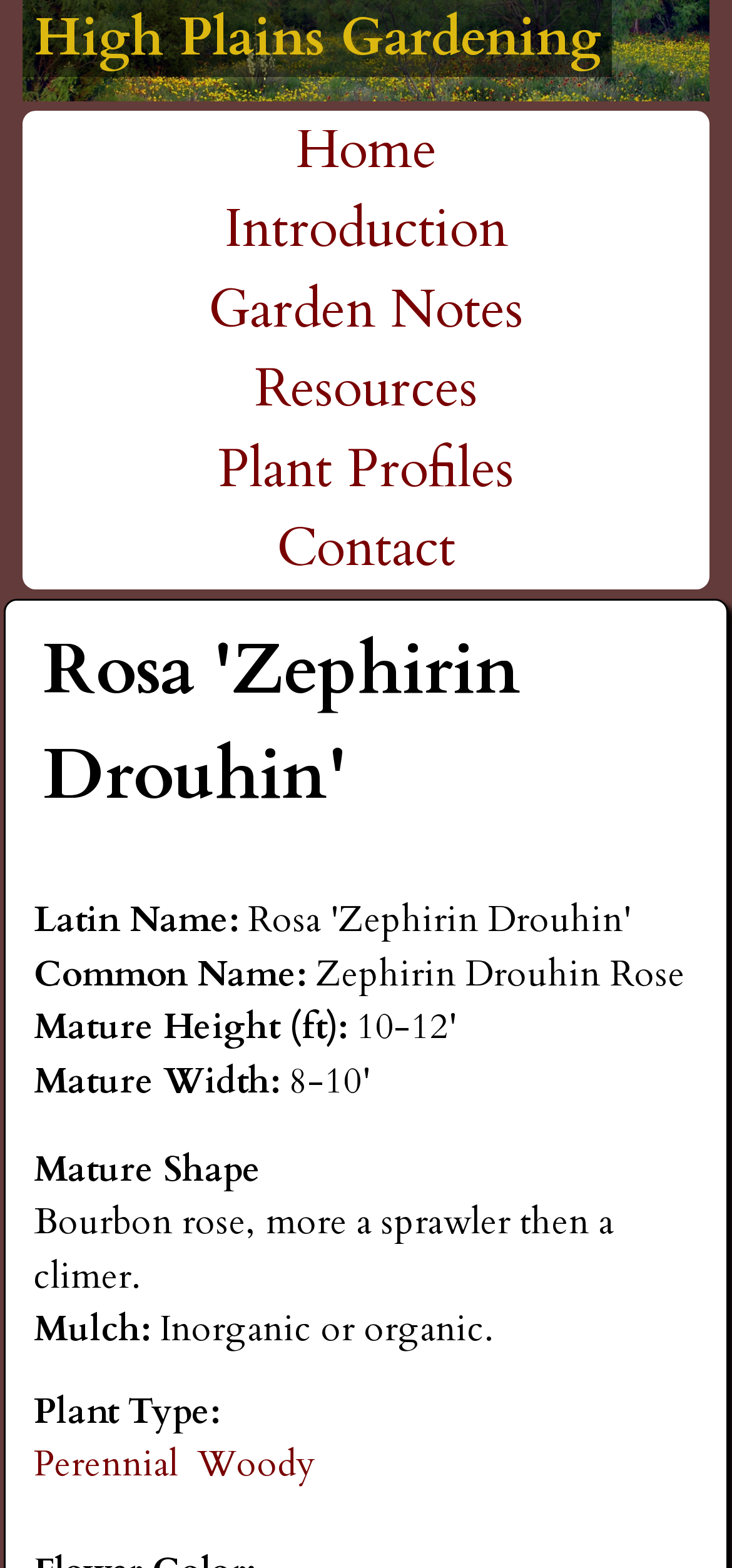Can you give a comprehensive explanation to the question given the content of the image?
What is the shape of the mature rose?

I found the answer by looking at the heading 'Mature Shape' which is followed by the text 'Bourbon rose, more a sprawler then a climer'.